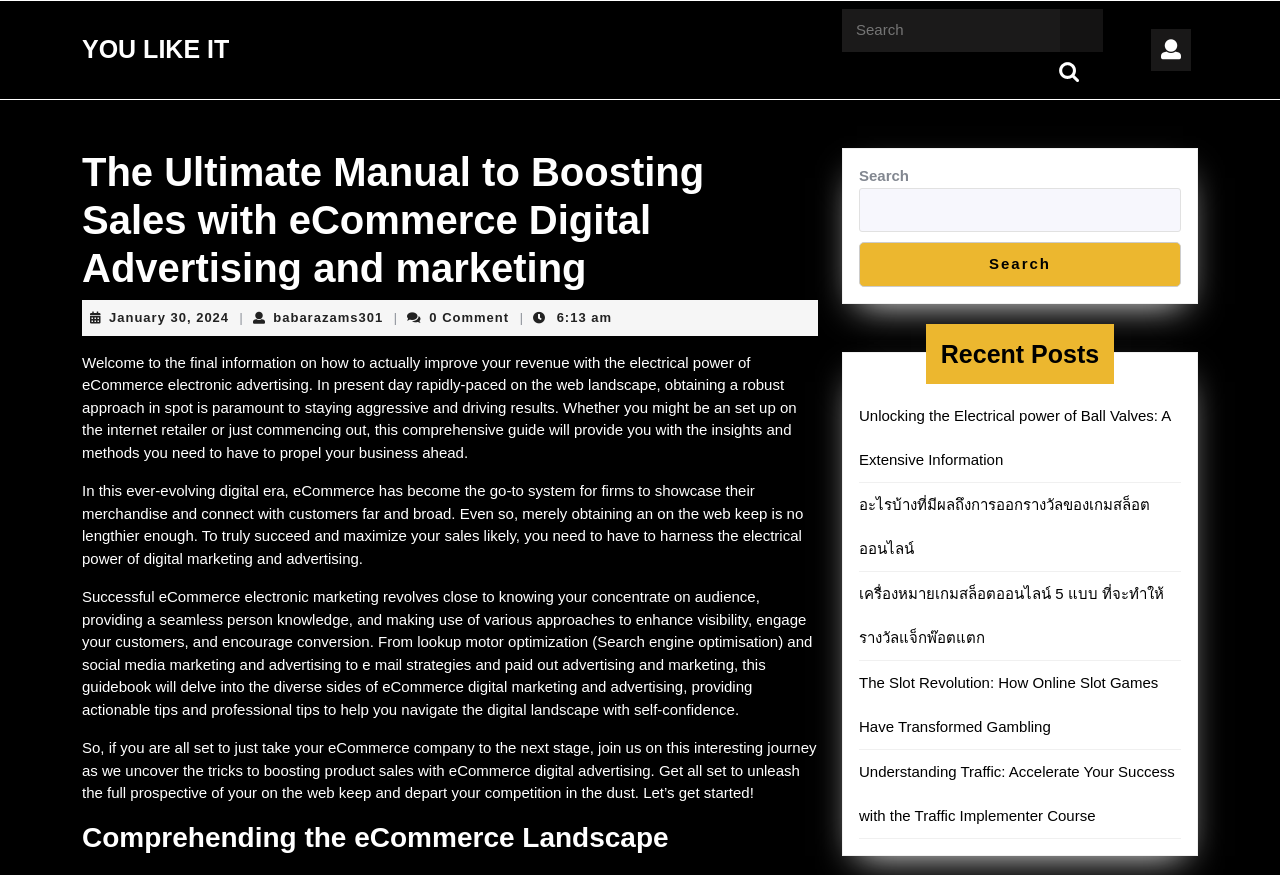Write a detailed summary of the webpage.

This webpage is an article about boosting sales with eCommerce digital marketing. At the top, there is a link "YOU LIKE IT" on the left side, followed by a search bar with a "Search" button on the right side. Below the search bar, there is a small icon represented by "\uf007".

The main content of the article starts with a heading "The Ultimate Manual to Boosting Sales with eCommerce Digital Advertising and marketing" followed by the author's name "babarazams301" and the date "January 30, 2024". There is also a comment count "0 Comment" and the time "6:13 am" on the same line.

The article is divided into several sections. The first section introduces the importance of eCommerce digital marketing in today's online landscape. The text explains that having an online store is not enough and that businesses need to harness the power of digital marketing to succeed.

The second section discusses the key aspects of successful eCommerce digital marketing, including understanding the target audience, providing a seamless user experience, and using various strategies to enhance visibility and conversion.

The third section is an introduction to the guide, encouraging readers to join the journey to uncover the secrets to boosting sales with eCommerce digital marketing.

Below the main content, there is a heading "Comprehending the eCommerce Landscape". On the right side, there are two complementary sections. The top one contains a search bar with a "Search" button, and the bottom one displays recent posts with links to other articles, including "Unlocking the Power of Ball Valves: A Comprehensive Guide", "อะไรบ้างที่มีผลถึงการออกรางวัลของเกมสล็อตออนไลน์", and others.